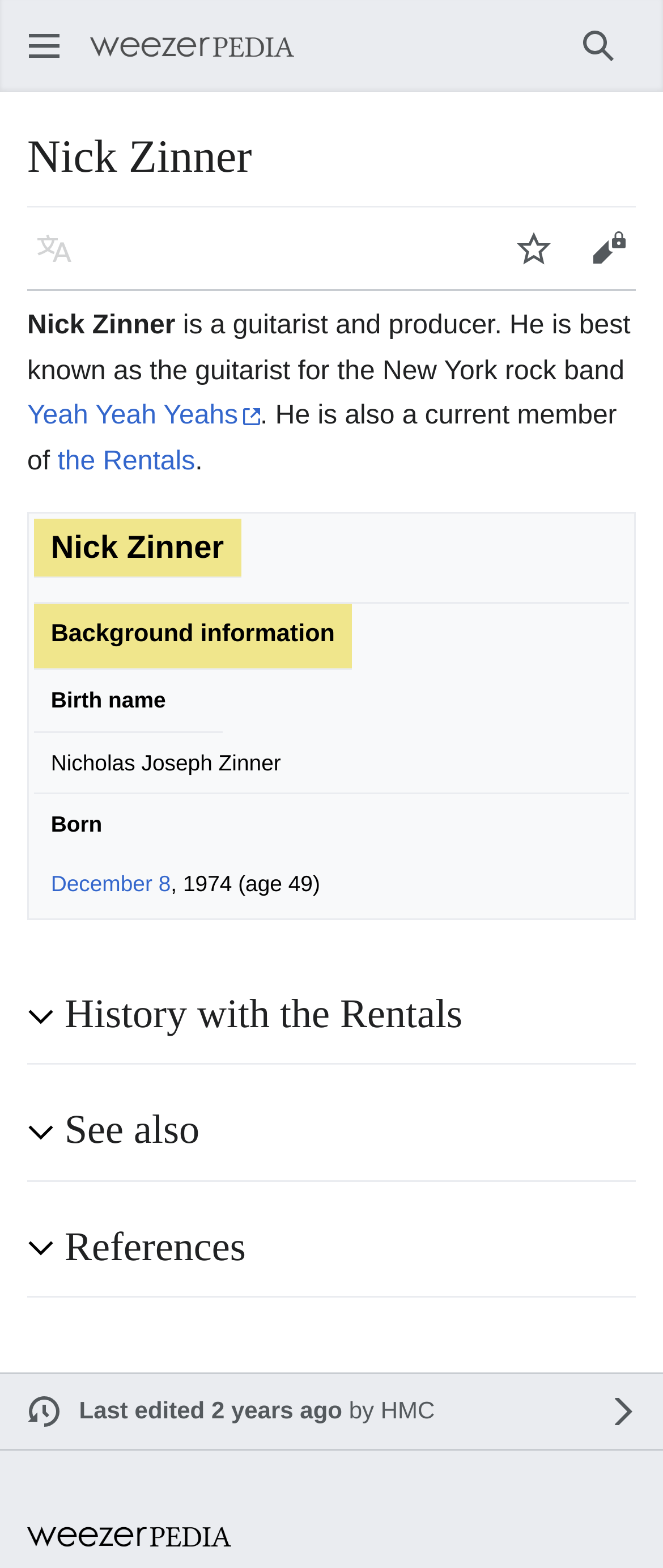Who last edited the webpage?
Based on the image content, provide your answer in one word or a short phrase.

HMC